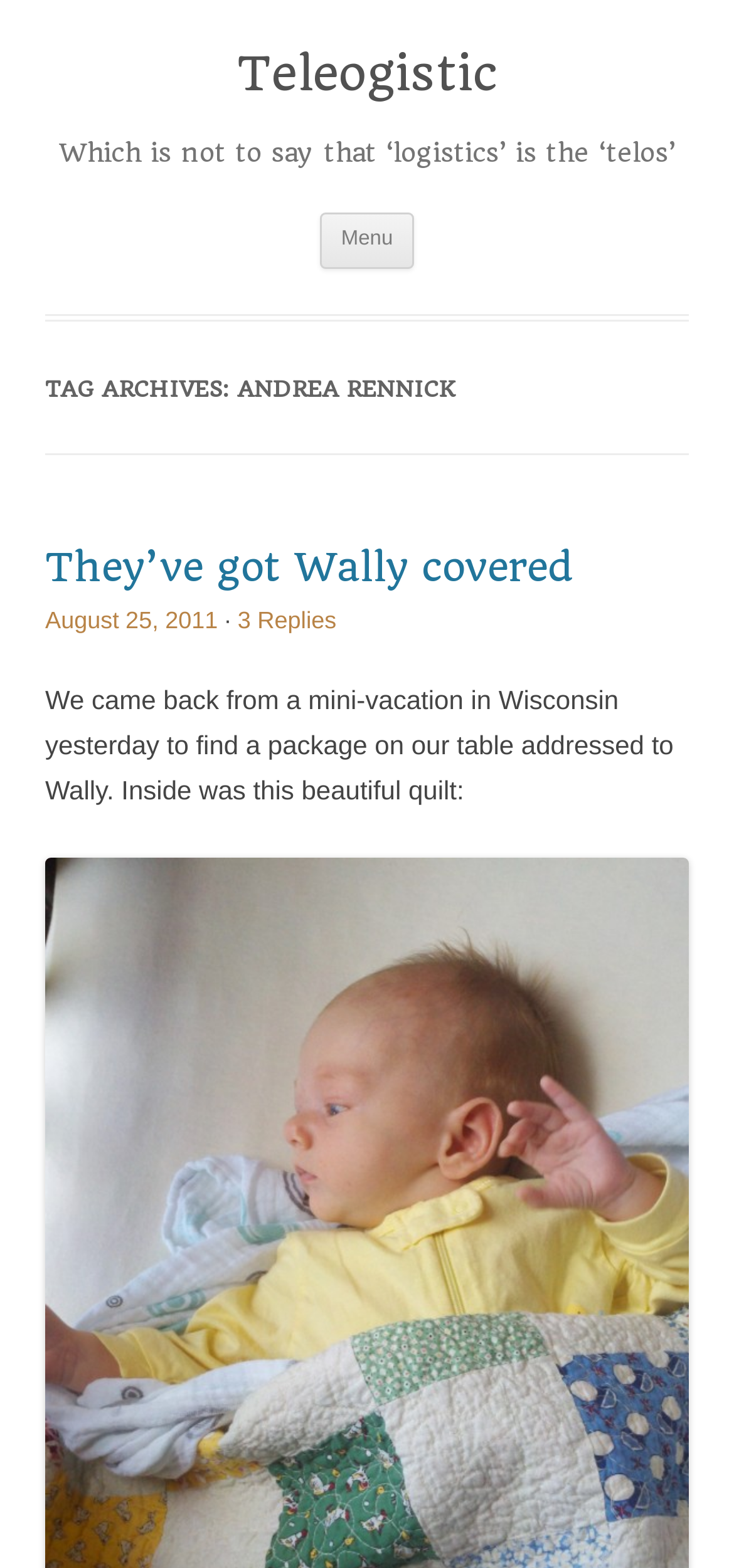Provide a single word or phrase answer to the question: 
How many links are in the 'TAG ARCHIVES: ANDREA RENNICK' section?

2